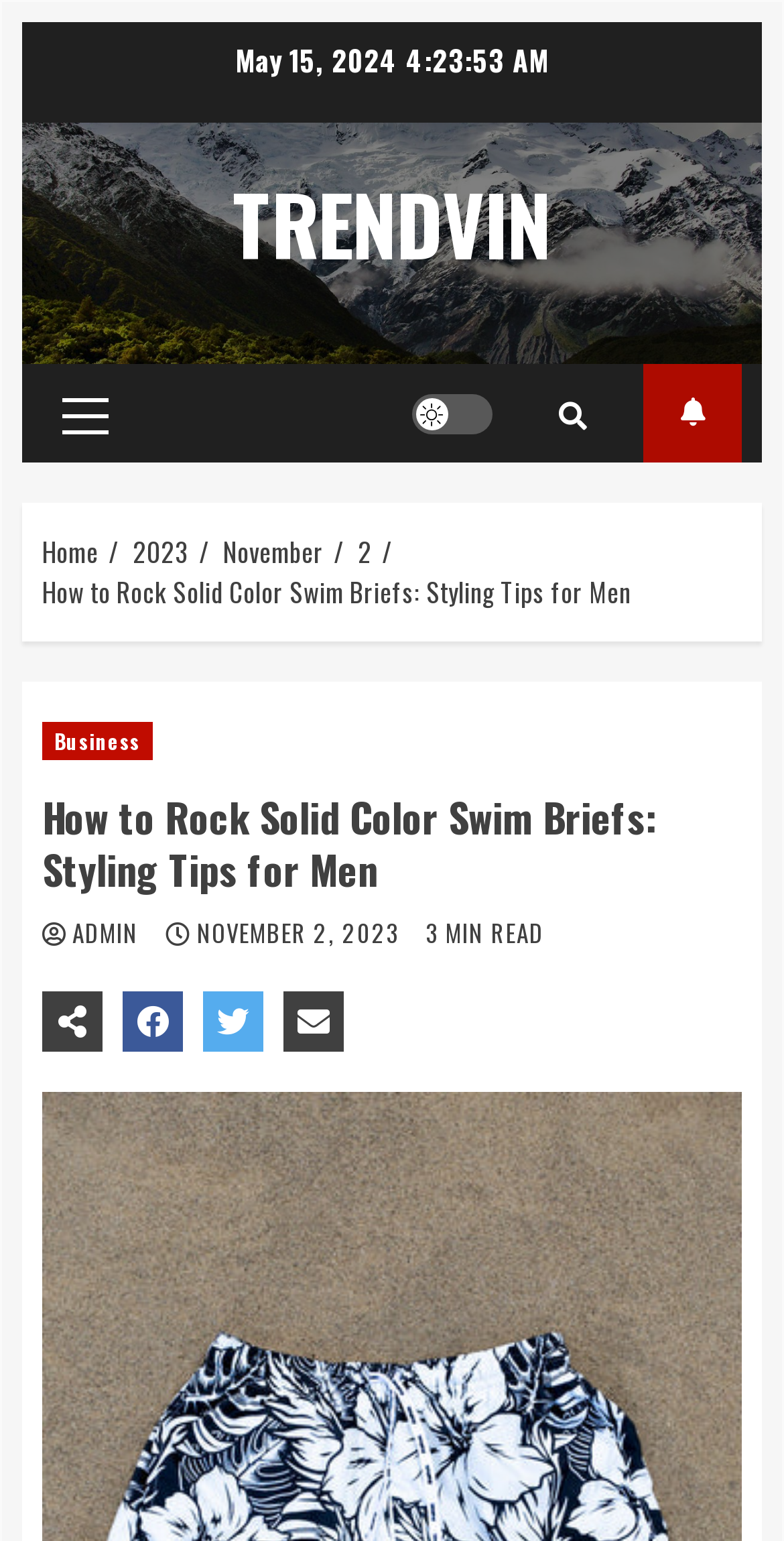Provide the bounding box coordinates of the section that needs to be clicked to accomplish the following instruction: "Click on the TRENDVIN link."

[0.297, 0.106, 0.703, 0.184]